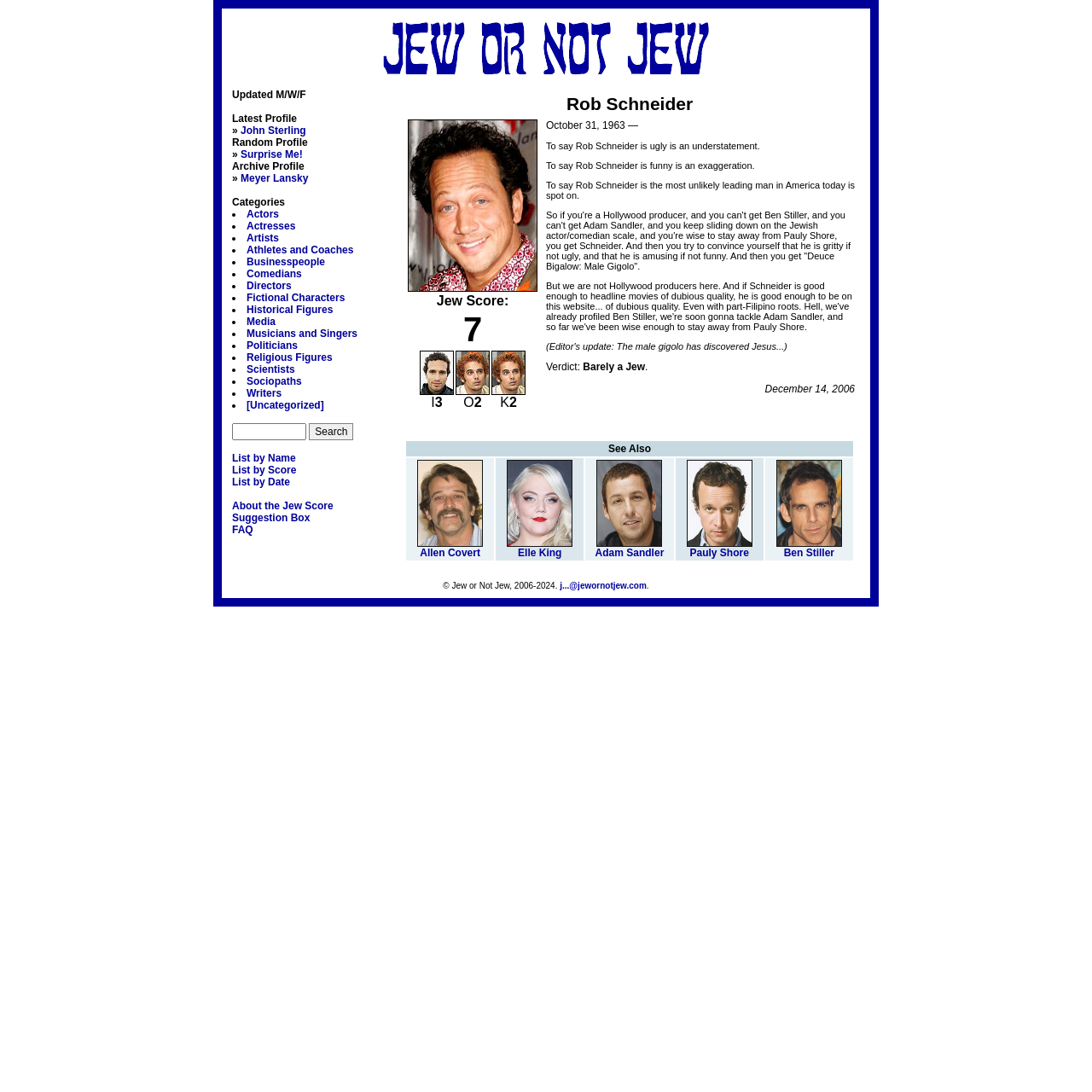What is the purpose of the search button?
Based on the content of the image, thoroughly explain and answer the question.

The purpose of the search button can be inferred from its location and context on the webpage. It is likely that the button is used to search for profiles of individuals, given its placement next to a text box and the overall theme of the webpage.